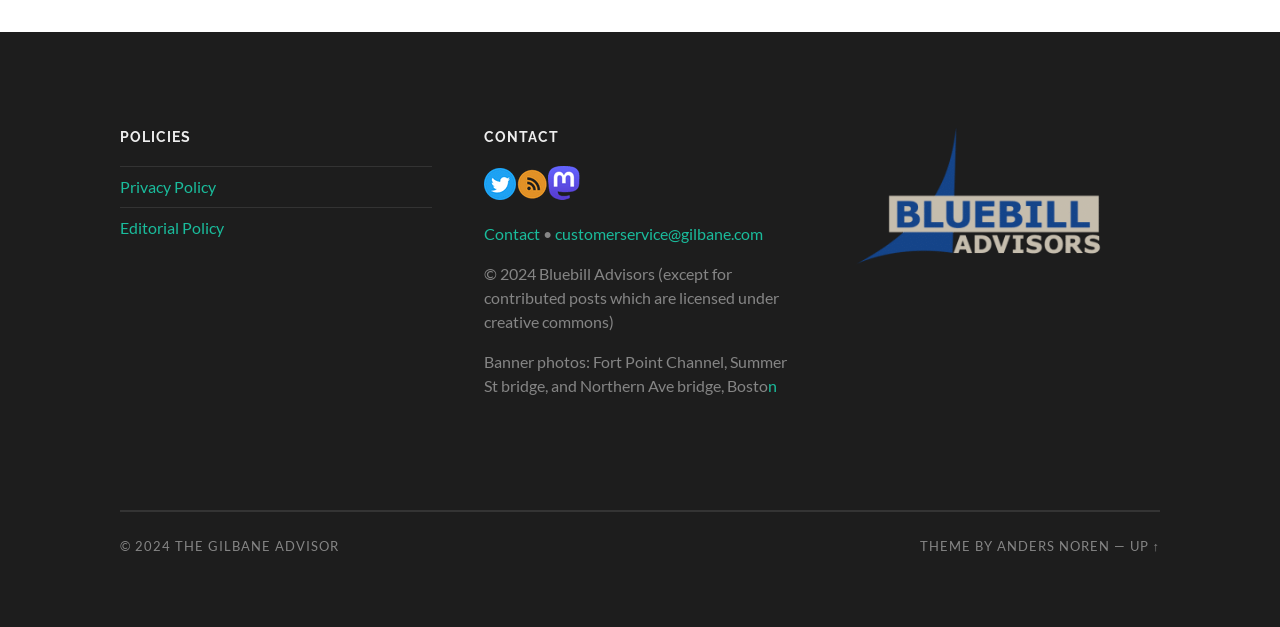For the given element description alt="Bluebill Advisors Inc logo", determine the bounding box coordinates of the UI element. The coordinates should follow the format (top-left x, top-left y, bottom-right x, bottom-right y) and be within the range of 0 to 1.

[0.662, 0.403, 0.87, 0.433]